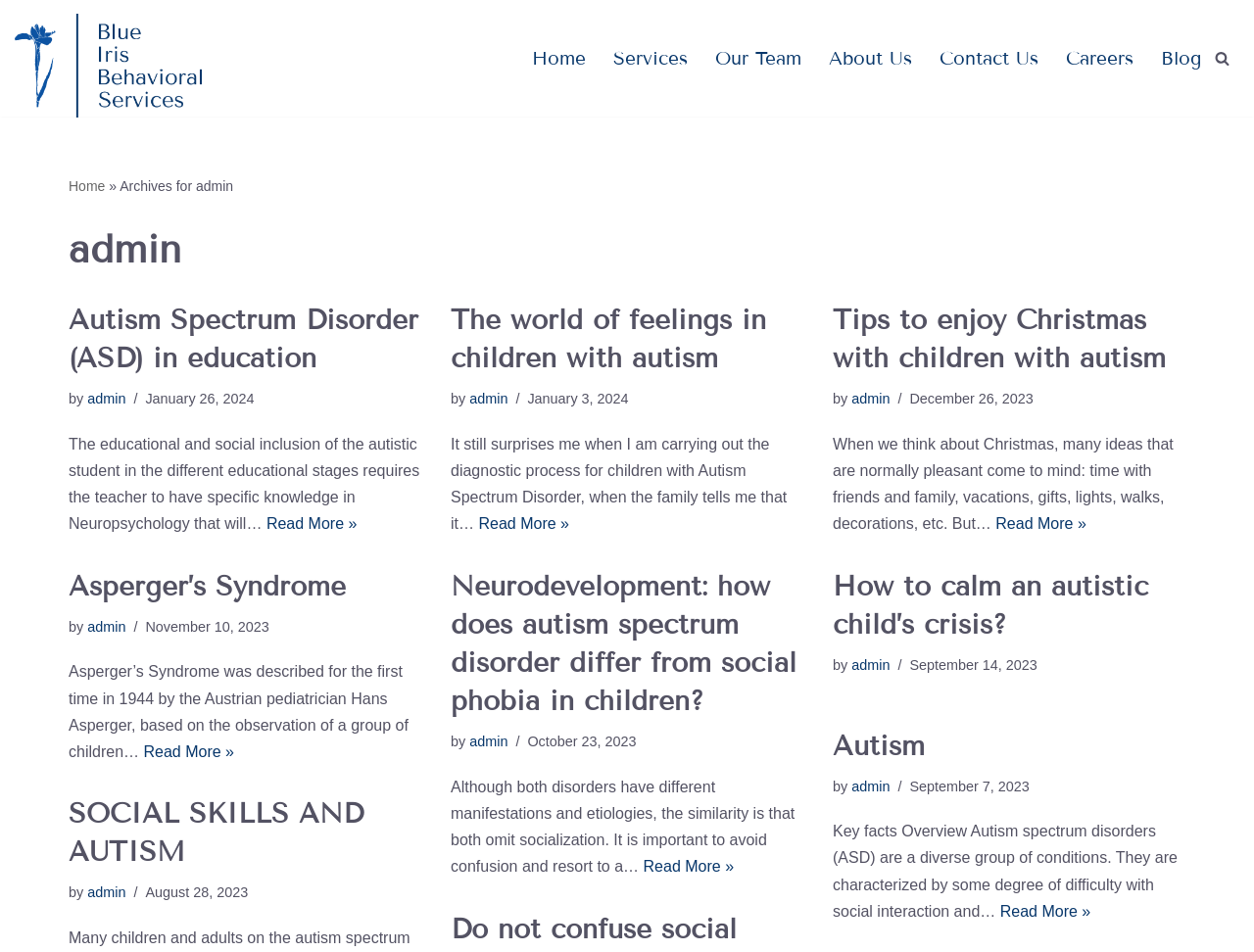Based on the element description "SOCIAL SKILLS AND AUTISM", predict the bounding box coordinates of the UI element.

[0.055, 0.838, 0.29, 0.912]